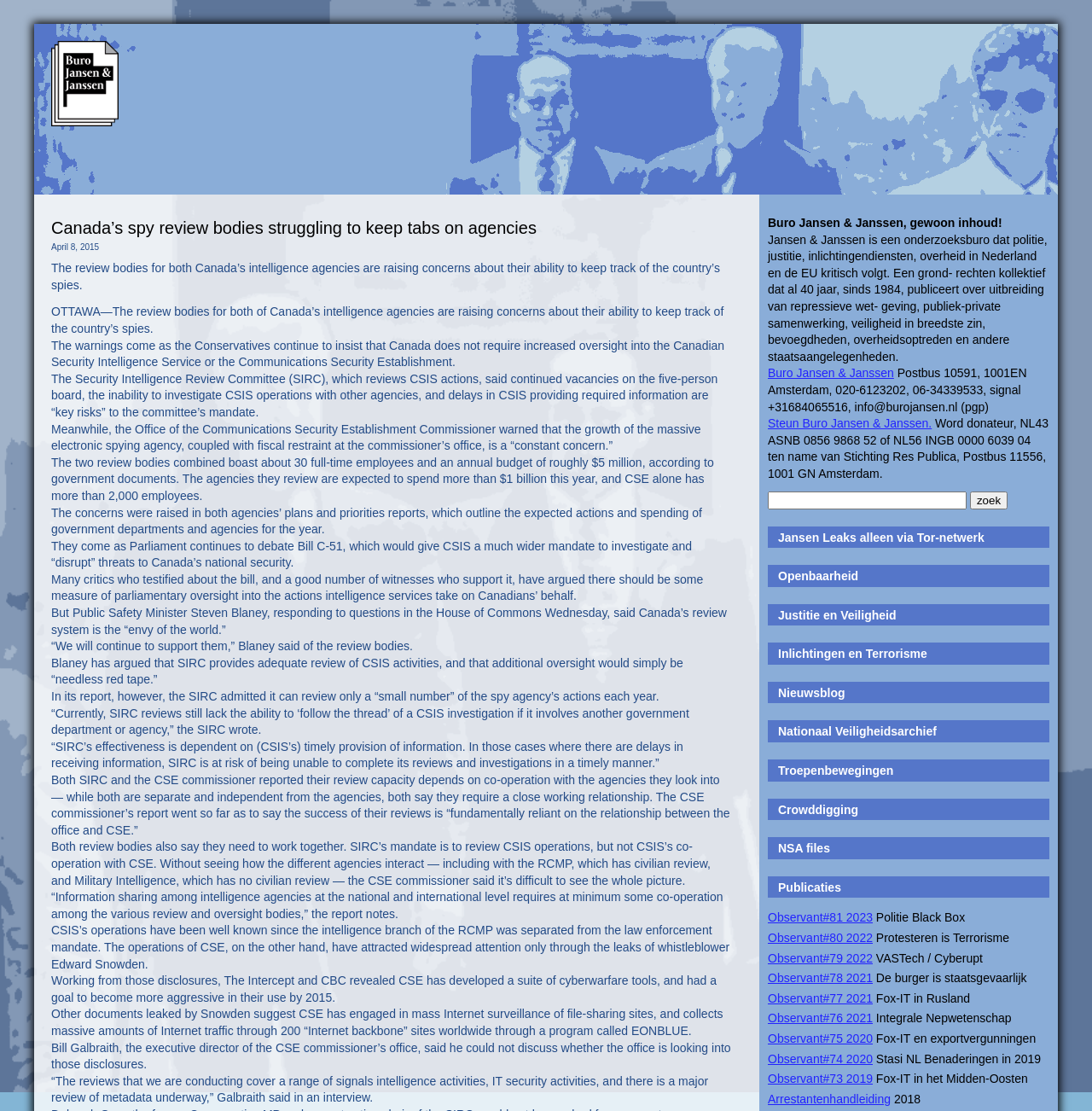Find the bounding box coordinates of the element I should click to carry out the following instruction: "Click on the 'Roll Slitting & Converting' image".

None